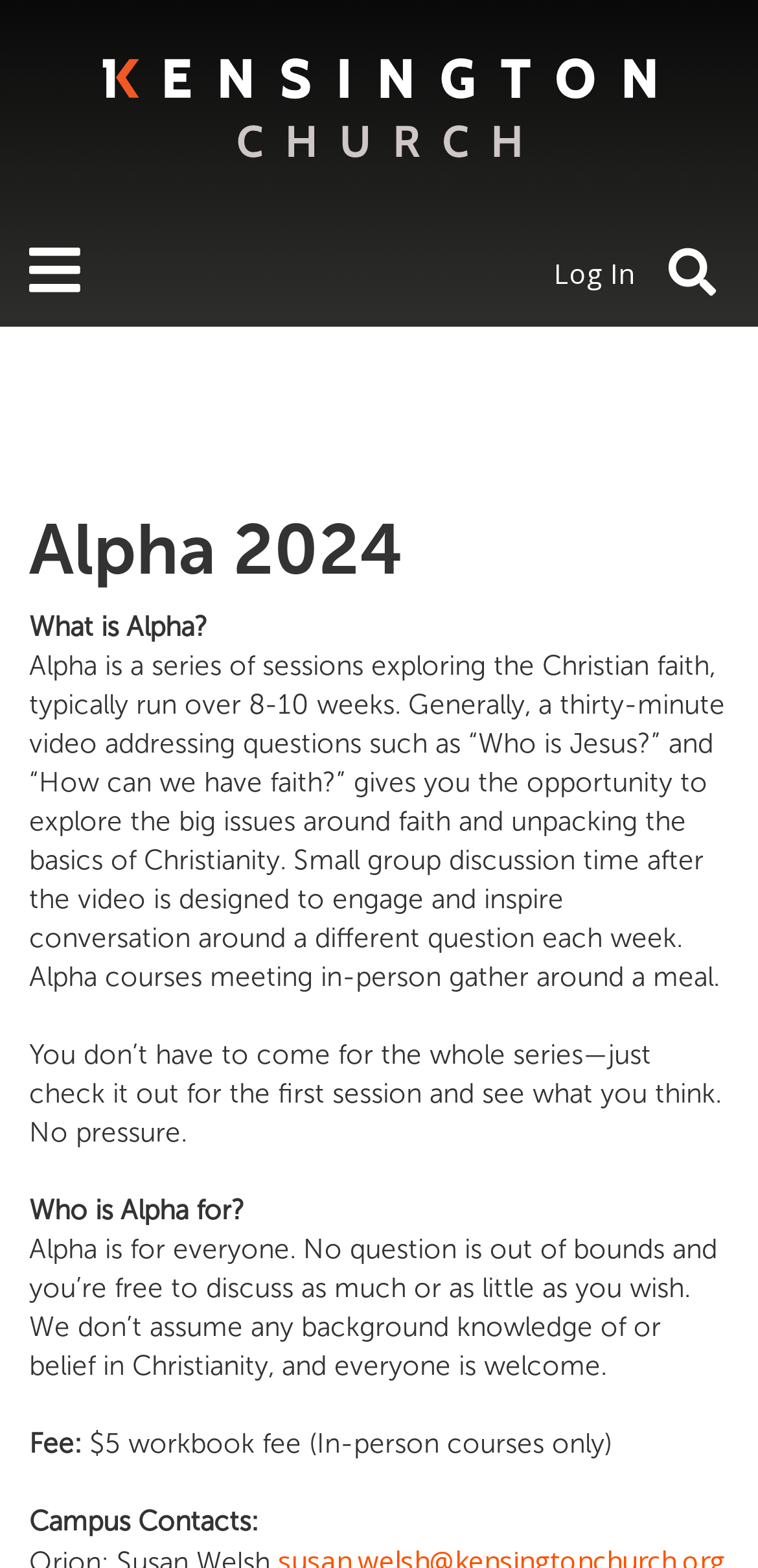Please give a short response to the question using one word or a phrase:
What is the purpose of the small group discussion time?

To engage and inspire conversation